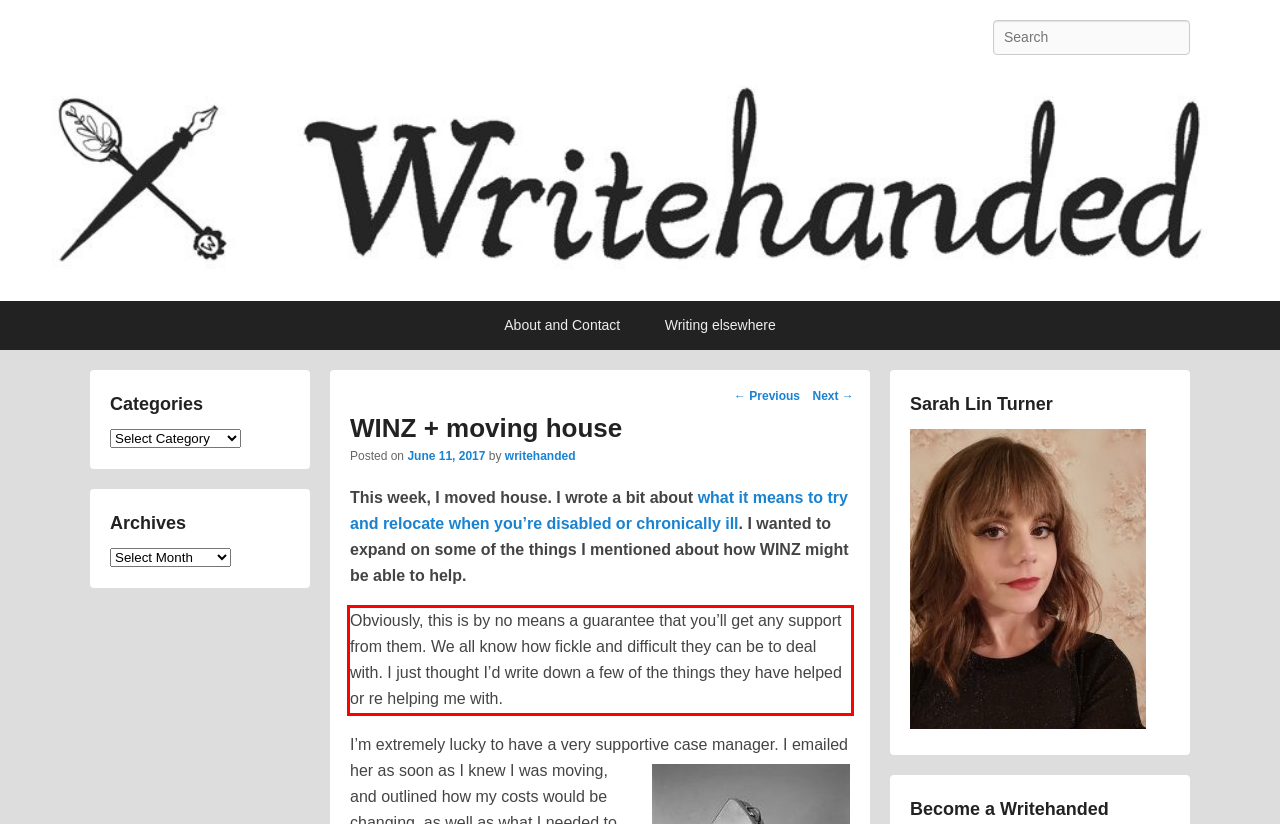View the screenshot of the webpage and identify the UI element surrounded by a red bounding box. Extract the text contained within this red bounding box.

Obviously, this is by no means a guarantee that you’ll get any support from them. We all know how fickle and difficult they can be to deal with. I just thought I’d write down a few of the things they have helped or re helping me with.